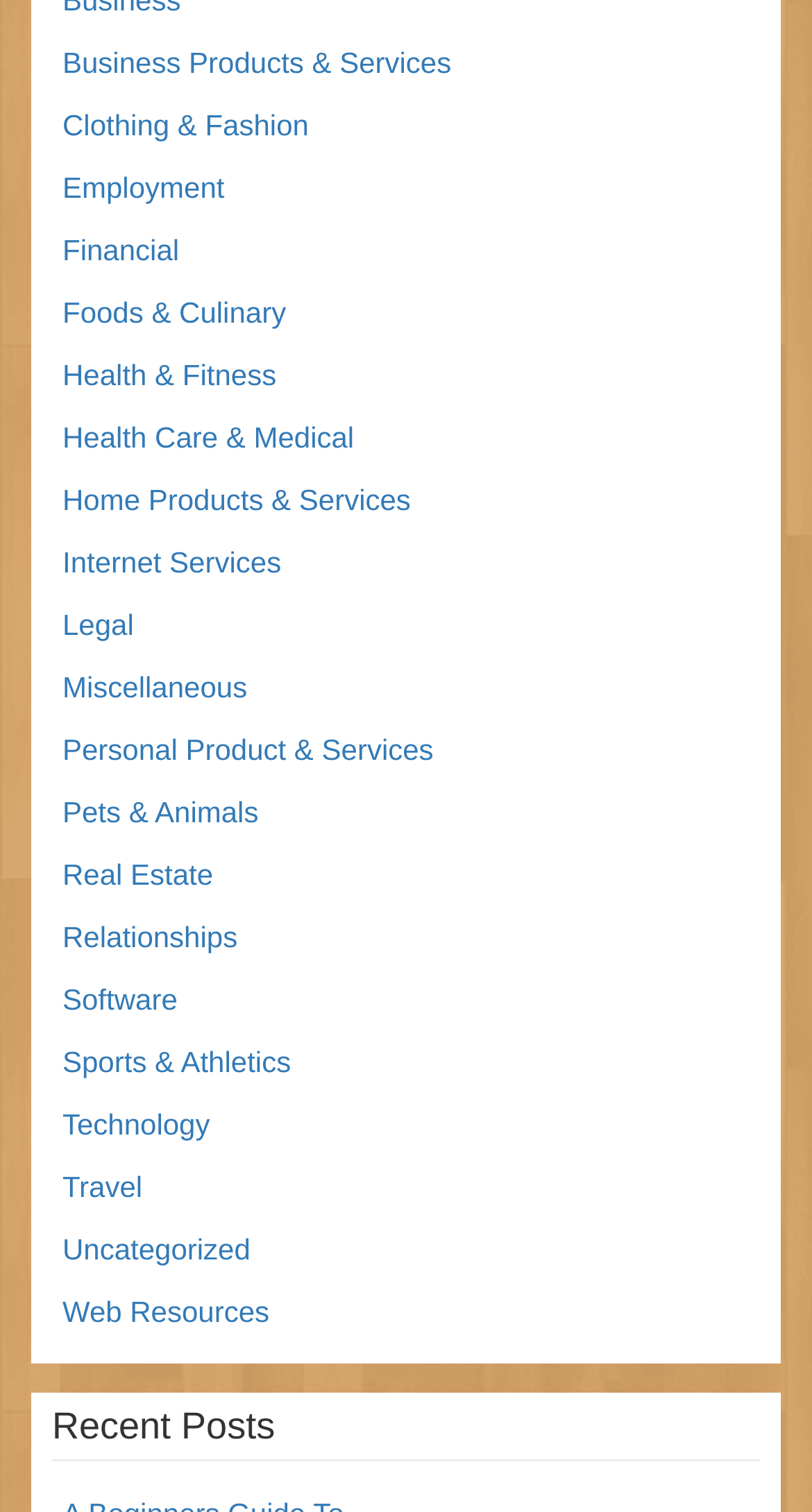Using the element description: "Kruger Veterinary Group", determine the bounding box coordinates for the specified UI element. The coordinates should be four float numbers between 0 and 1, [left, top, right, bottom].

None